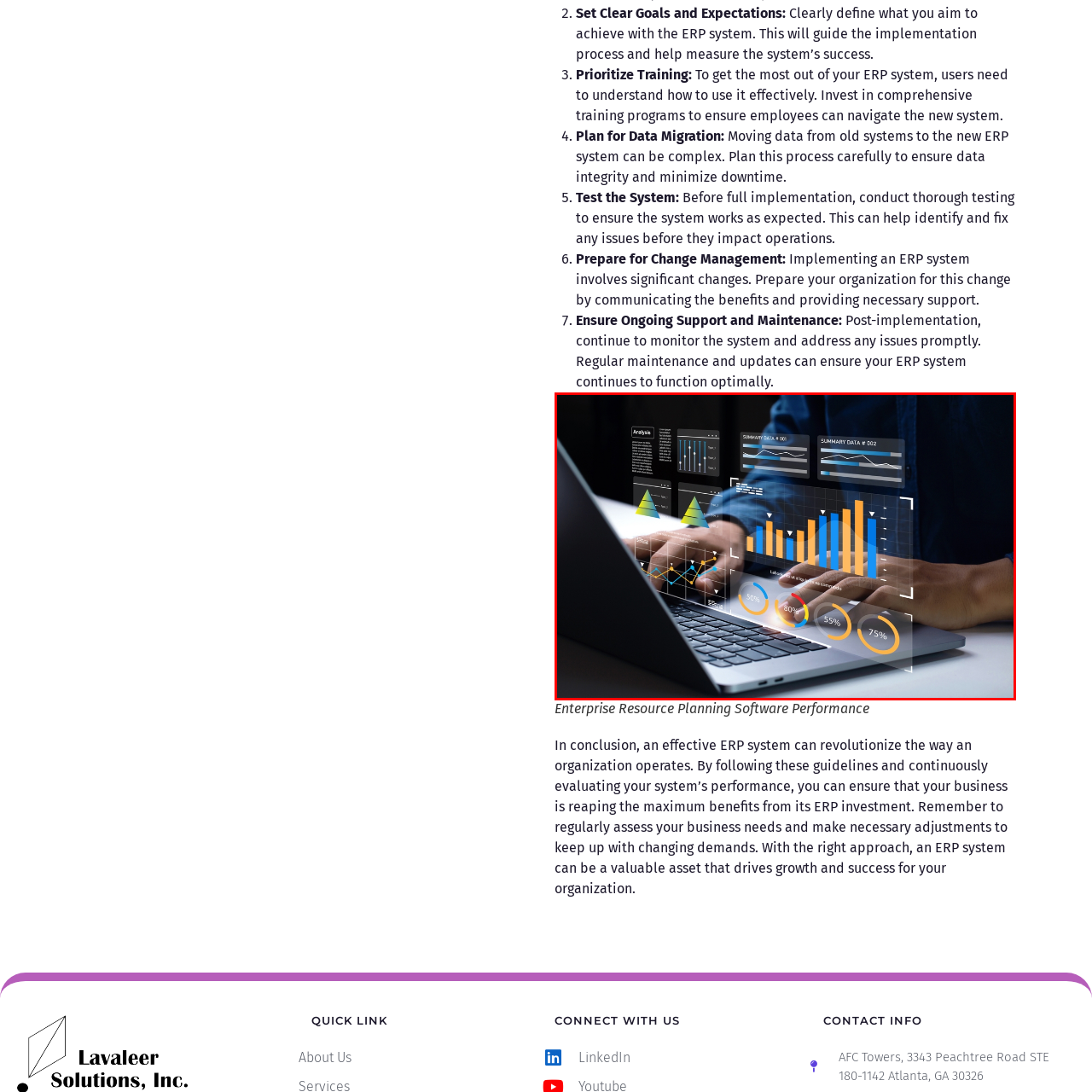What type of software is being used?
Pay attention to the image surrounded by the red bounding box and respond to the question with a detailed answer.

The overlayed data visuals in the image, including colorful bar graphs, line charts, and percentage indicators, suggest the use of Enterprise Resource Planning (ERP) software, which is a type of software used for data analysis and management within organizations.